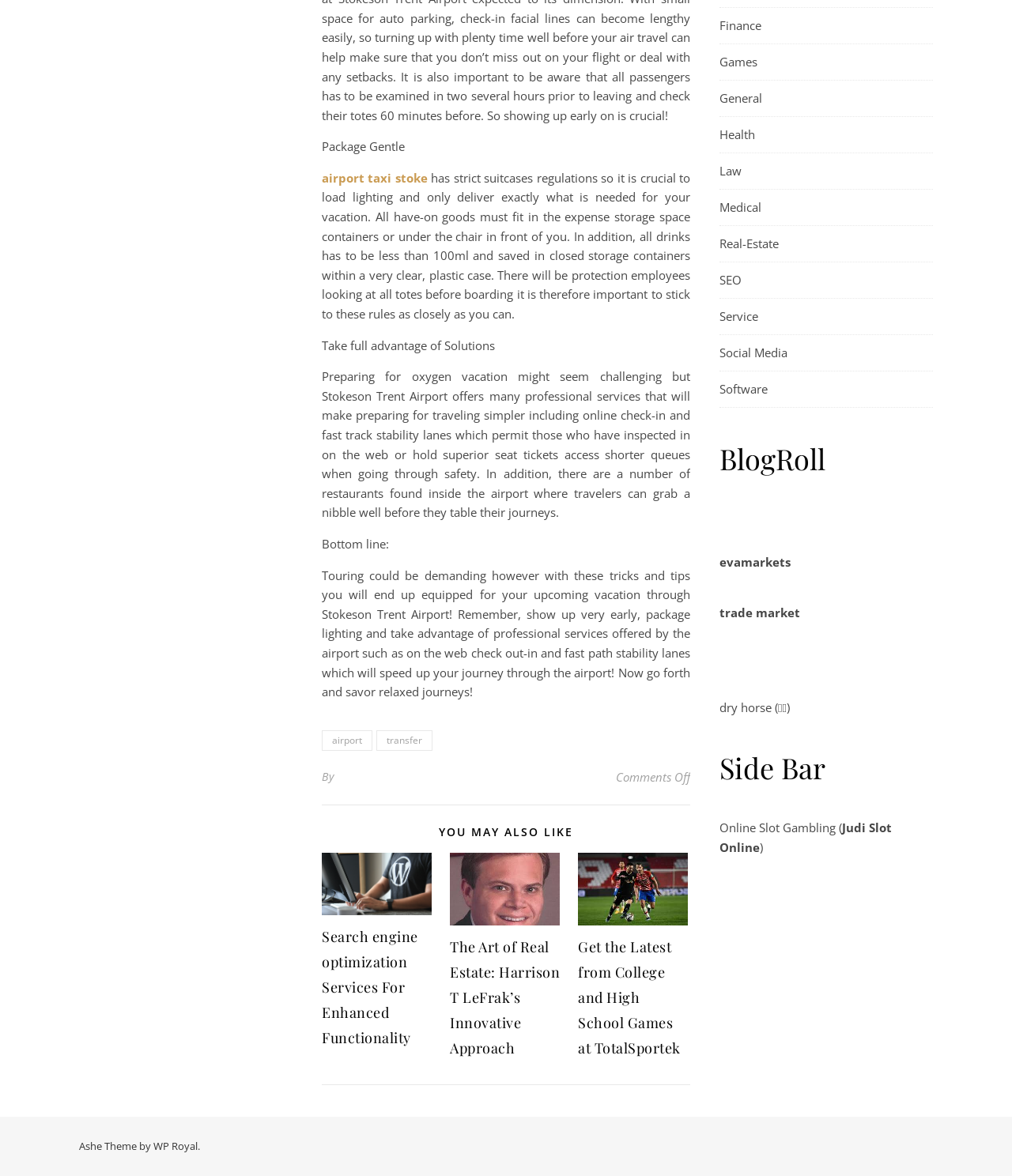Bounding box coordinates must be specified in the format (top-left x, top-left y, bottom-right x, bottom-right y). All values should be floating point numbers between 0 and 1. What are the bounding box coordinates of the UI element described as: WP Royal

[0.152, 0.969, 0.195, 0.981]